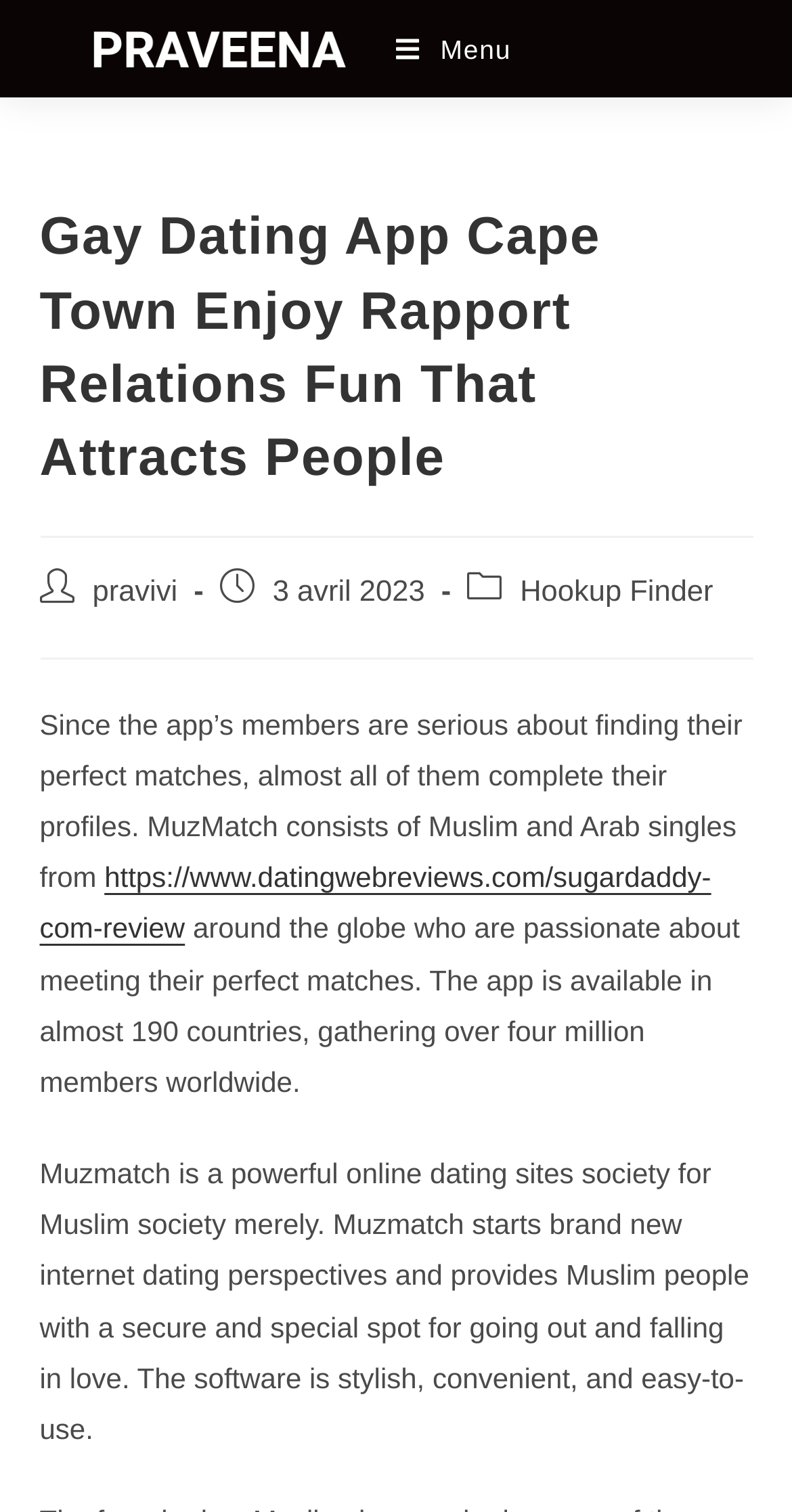What is the category of the post?
Using the image, answer in one word or phrase.

Hookup Finder